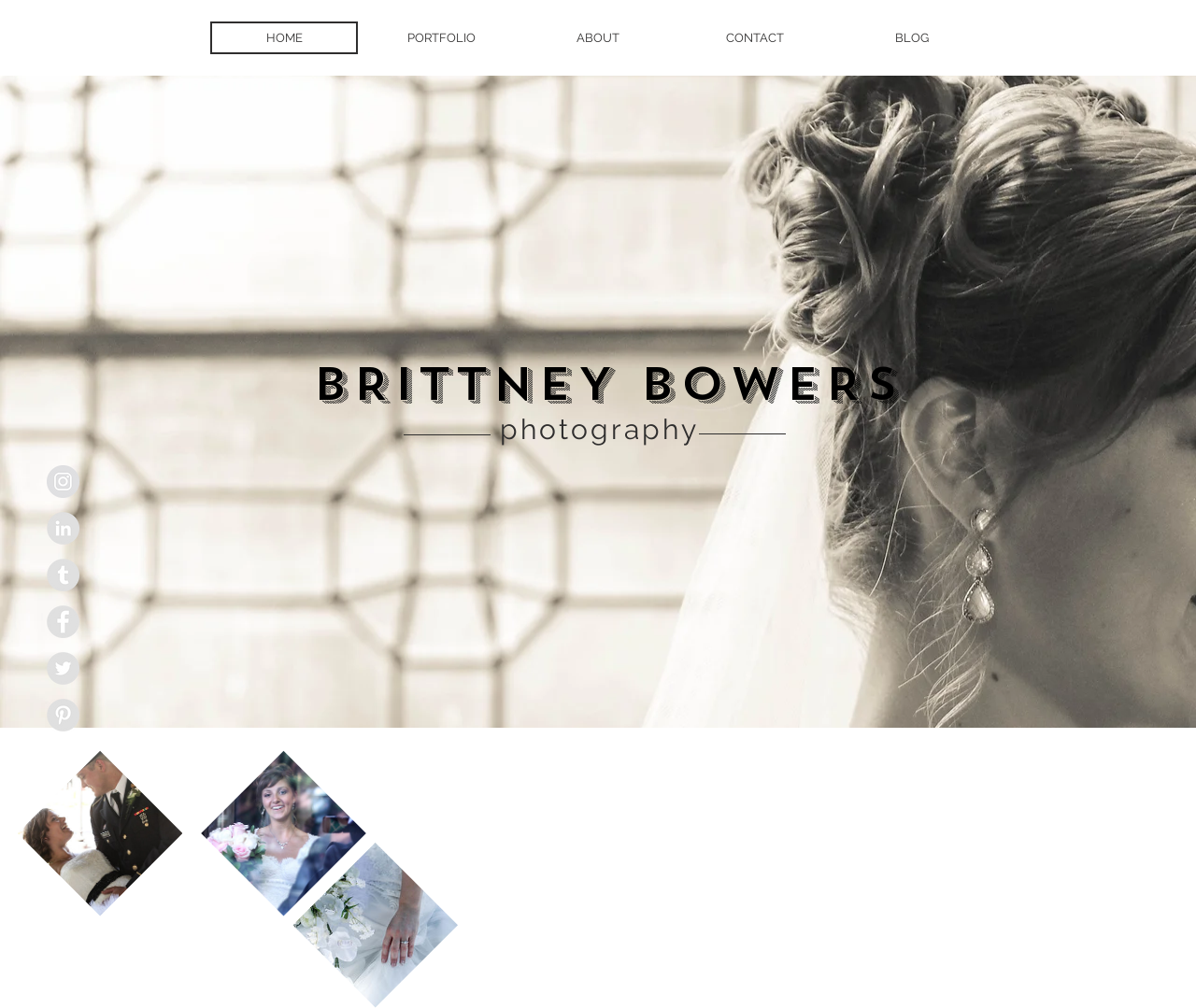Give a concise answer of one word or phrase to the question: 
What is the name of the photographer featured on the webpage?

Brittney Bowers